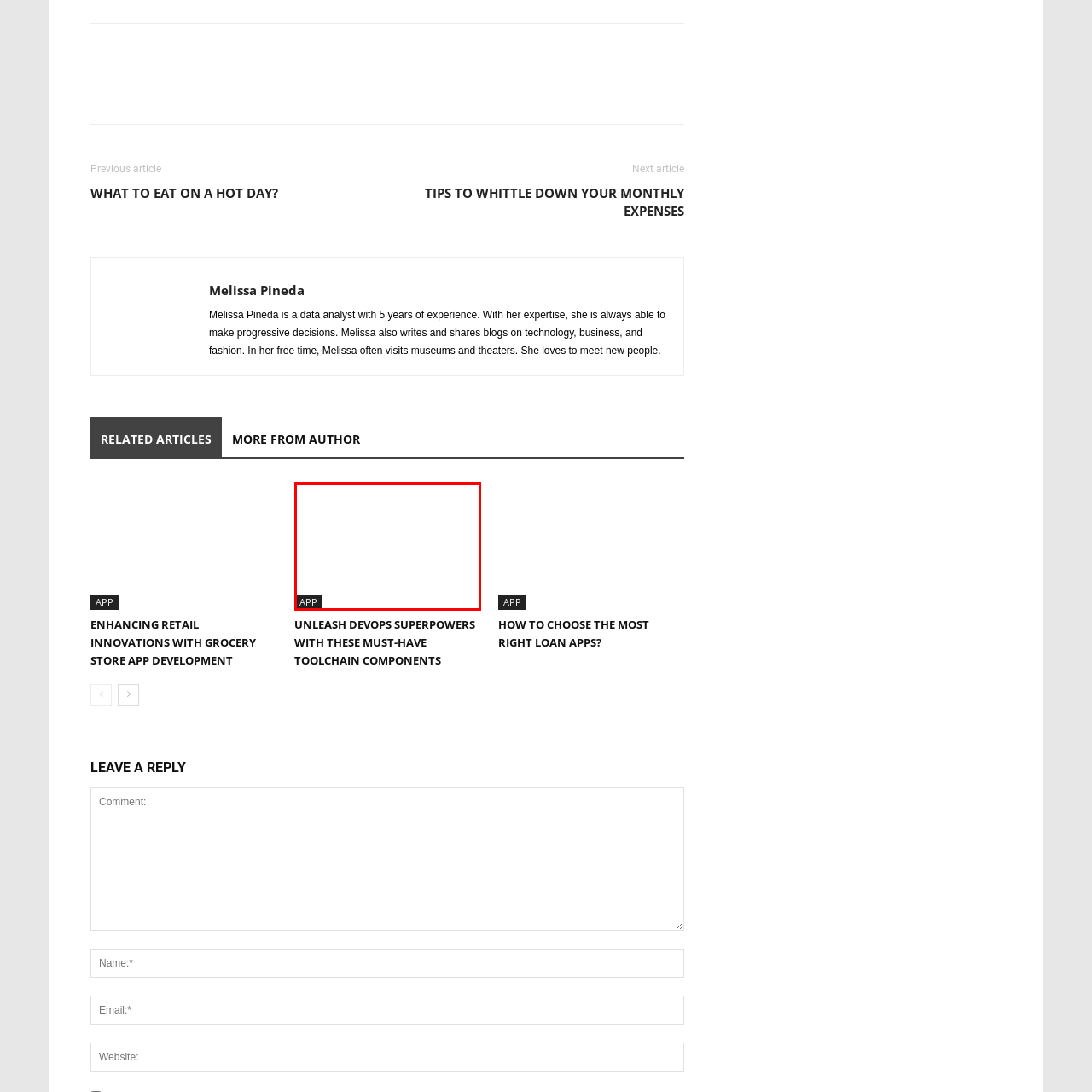What is the purpose of the button?  
Look closely at the image marked by the red border and give a detailed response rooted in the visual details found within the image.

The caption suggests that the button is intended to direct users to a particular application or section related to app development, implying that the purpose of the button is to guide users to an app or a related section.